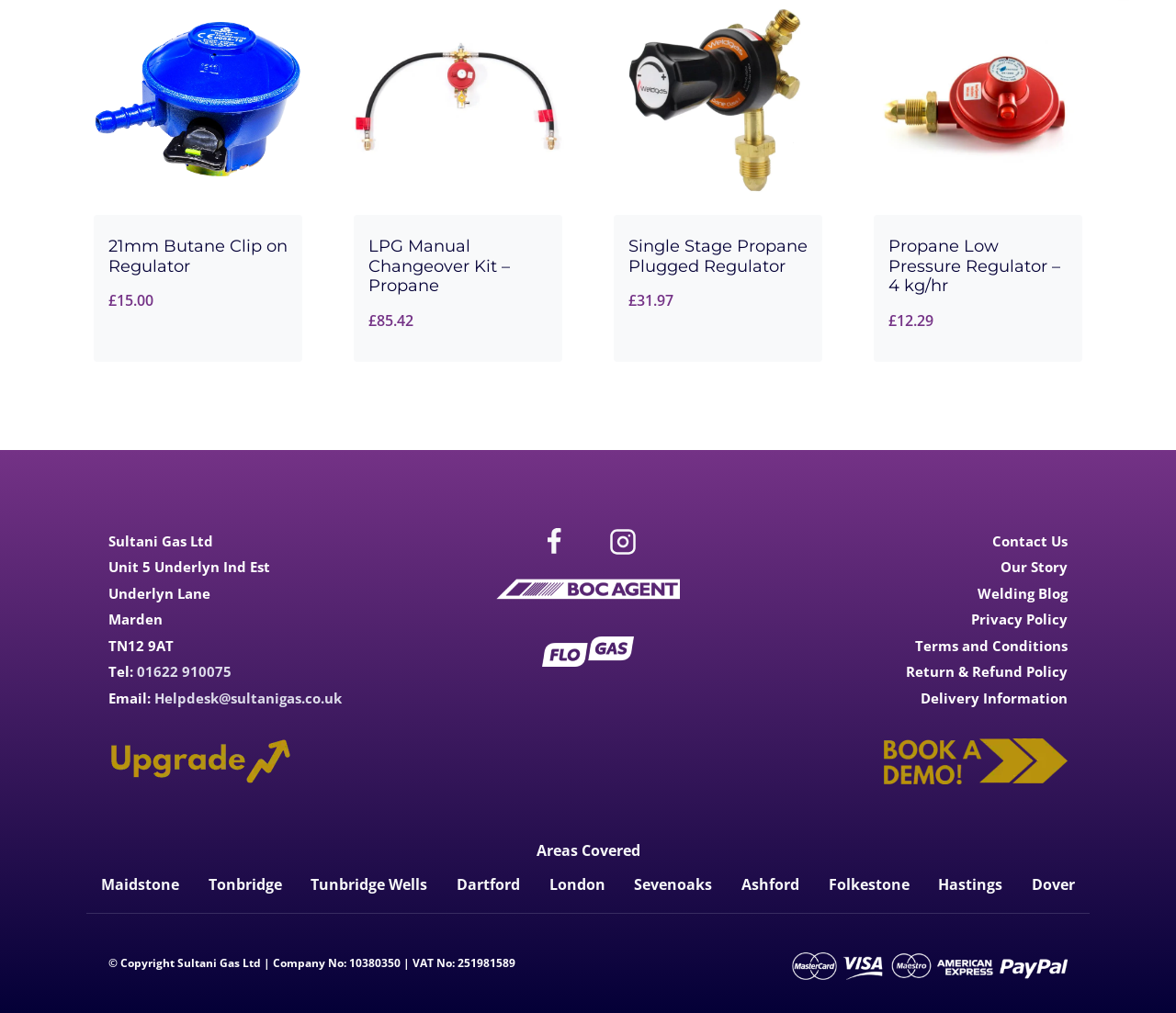Provide the bounding box coordinates for the area that should be clicked to complete the instruction: "Add 'LPG Manual Changeover Kit – Propane' to basket".

[0.313, 0.358, 0.414, 0.386]